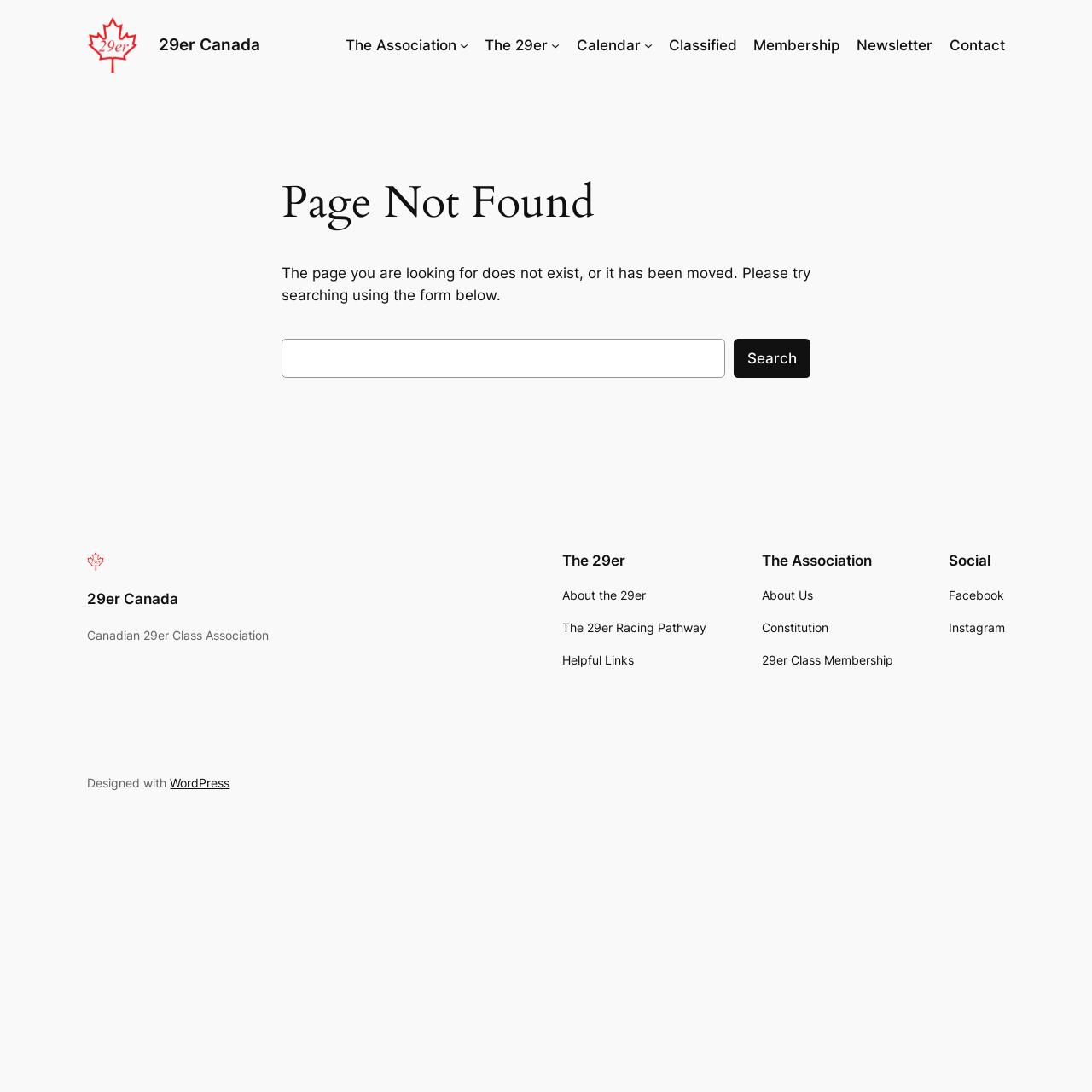Show the bounding box coordinates of the element that should be clicked to complete the task: "Click the 29er Canada logo".

[0.08, 0.016, 0.127, 0.067]